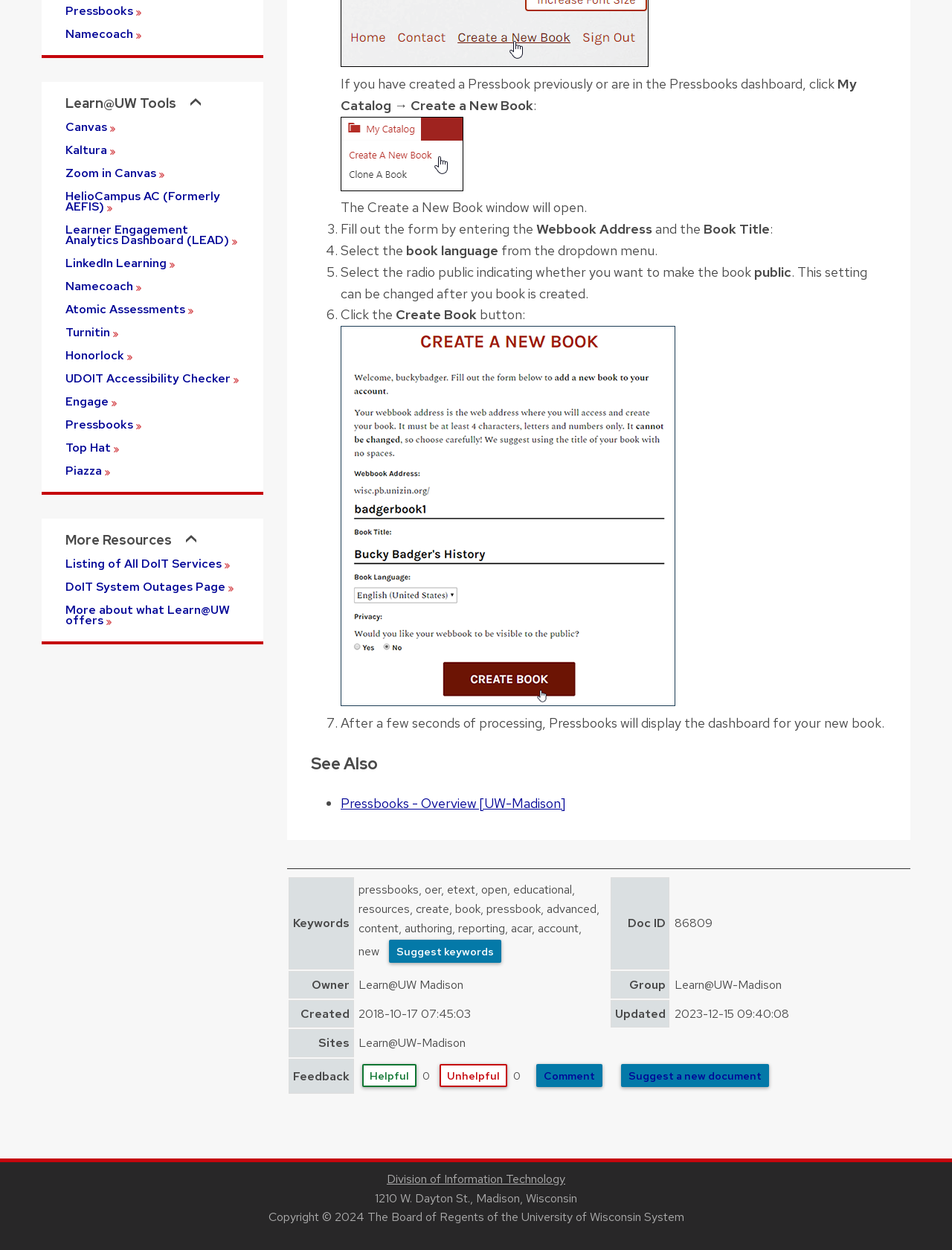Using the webpage screenshot, find the UI element described by DoIT System Outages Page. Provide the bounding box coordinates in the format (top-left x, top-left y, bottom-right x, bottom-right y), ensuring all values are floating point numbers between 0 and 1.

[0.069, 0.466, 0.252, 0.474]